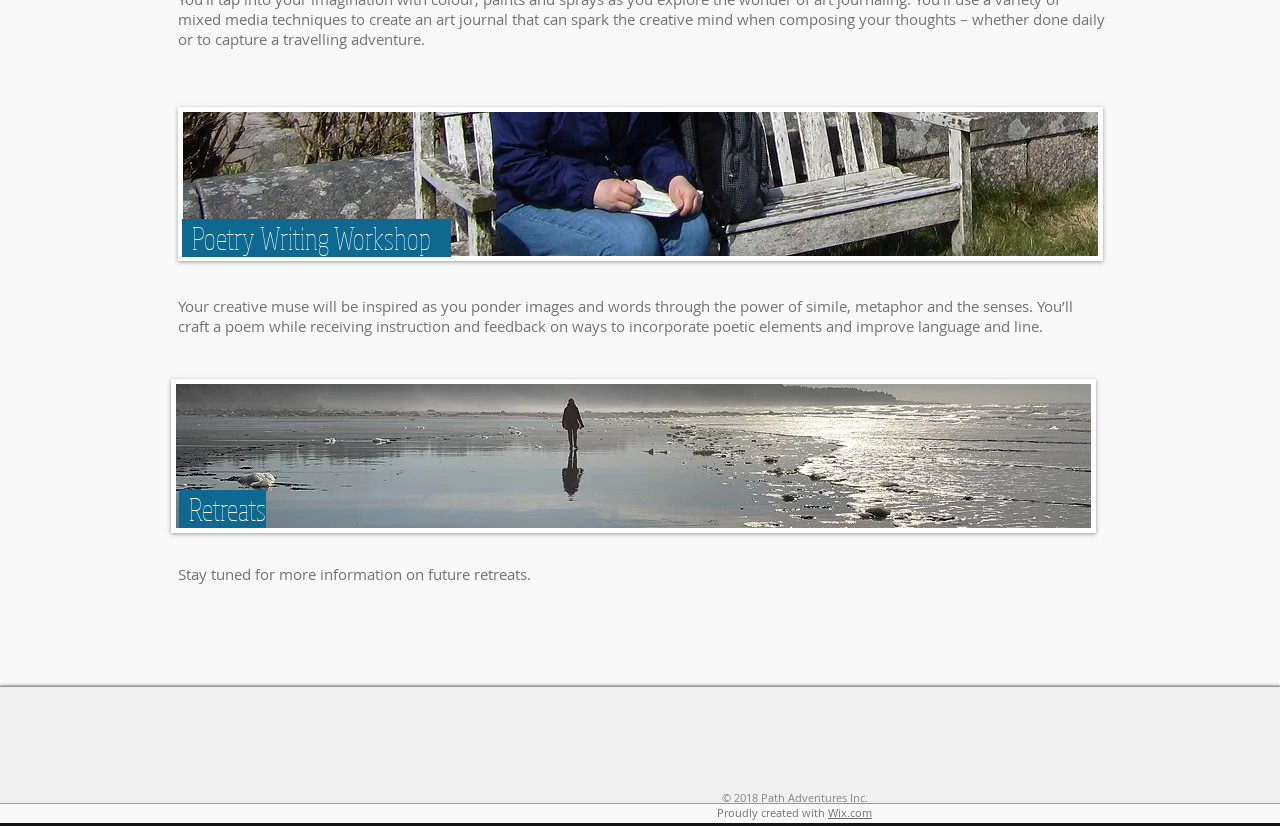What is the status of the retreats?
Answer the question using a single word or phrase, according to the image.

Future retreats